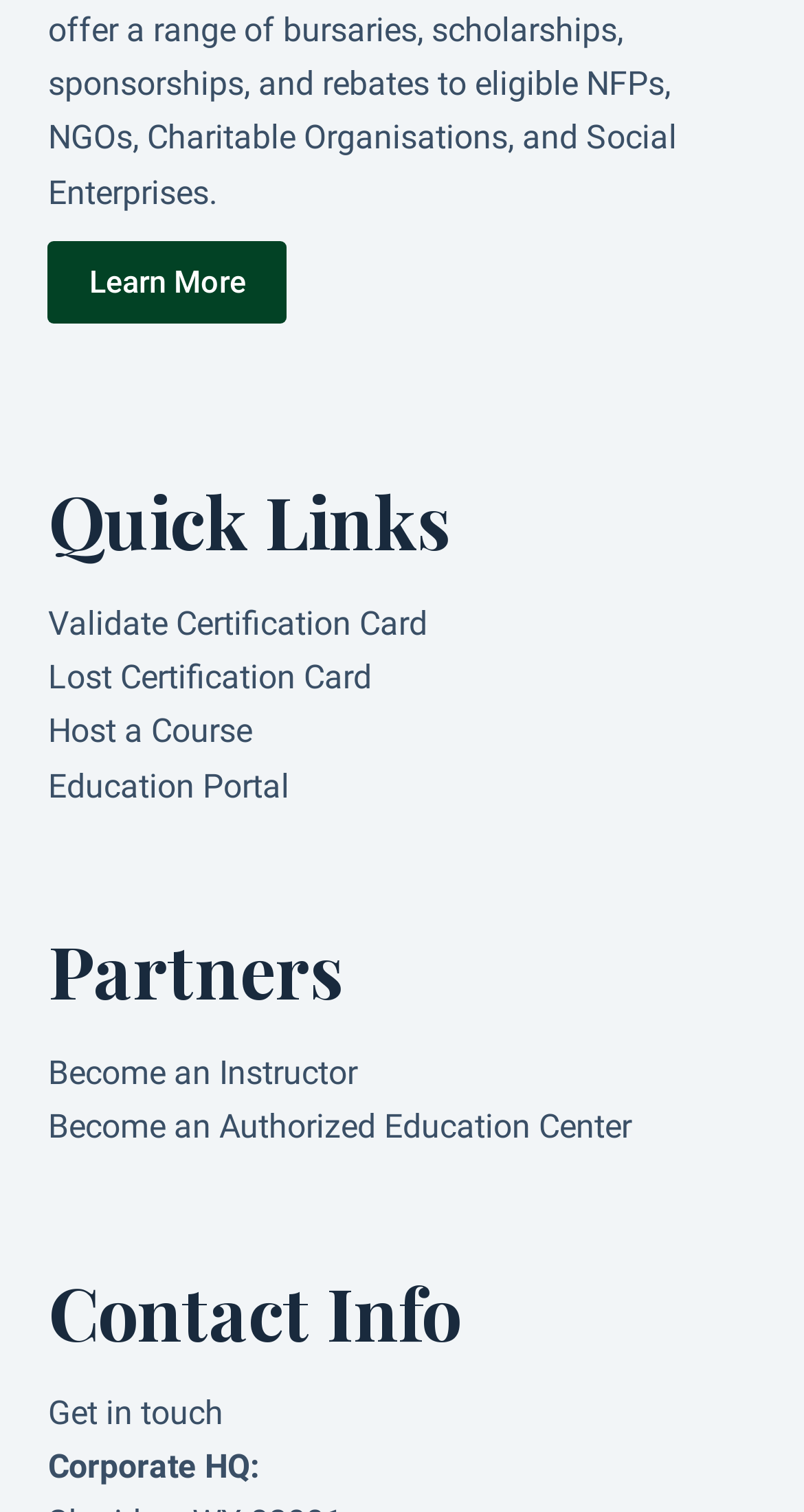Locate the bounding box coordinates of the element you need to click to accomplish the task described by this instruction: "Learn more about the website".

[0.06, 0.16, 0.357, 0.214]